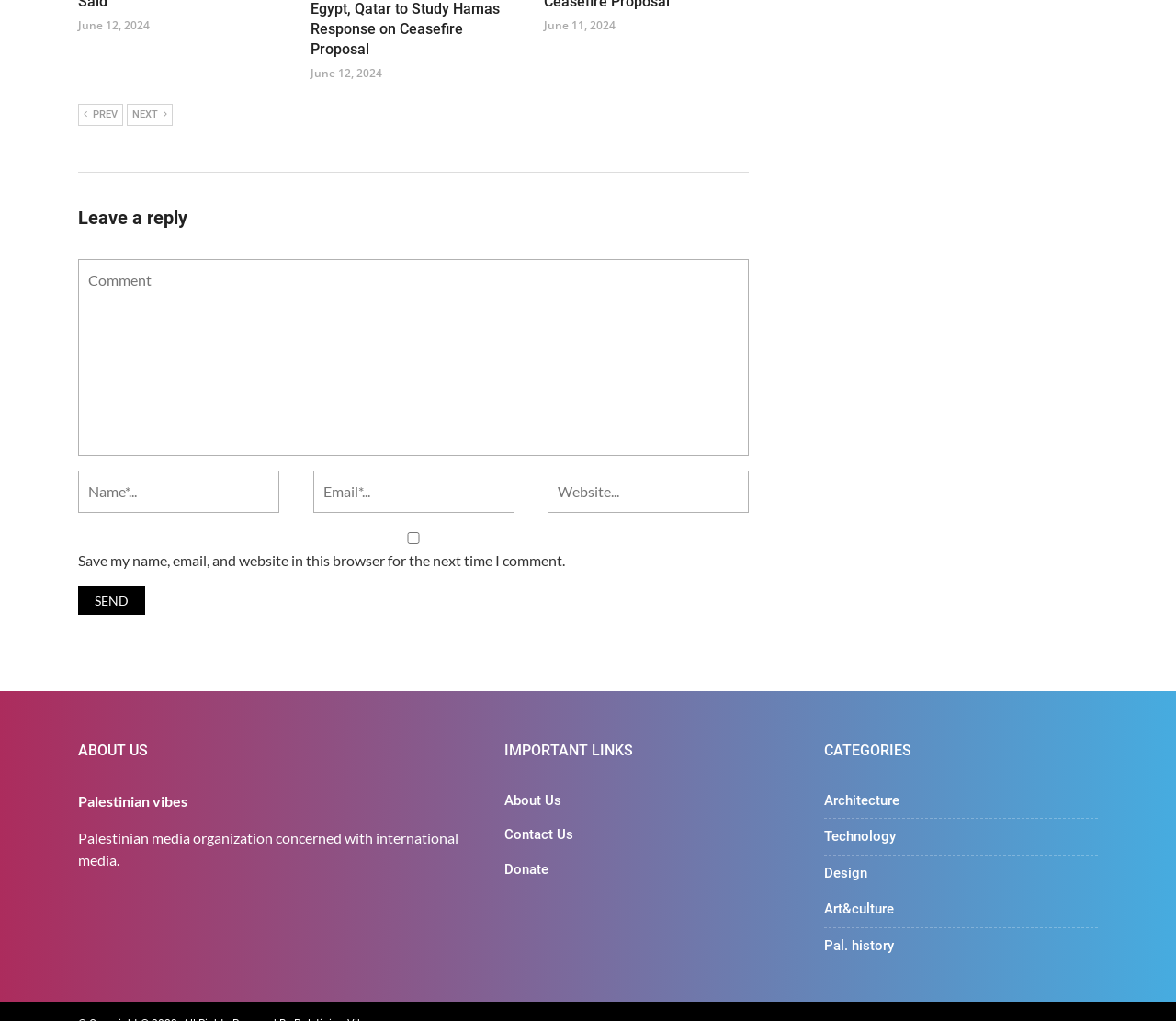Please provide a brief answer to the question using only one word or phrase: 
What categories are listed on the webpage?

Architecture, Technology, Design, Art&culture, Pal. history